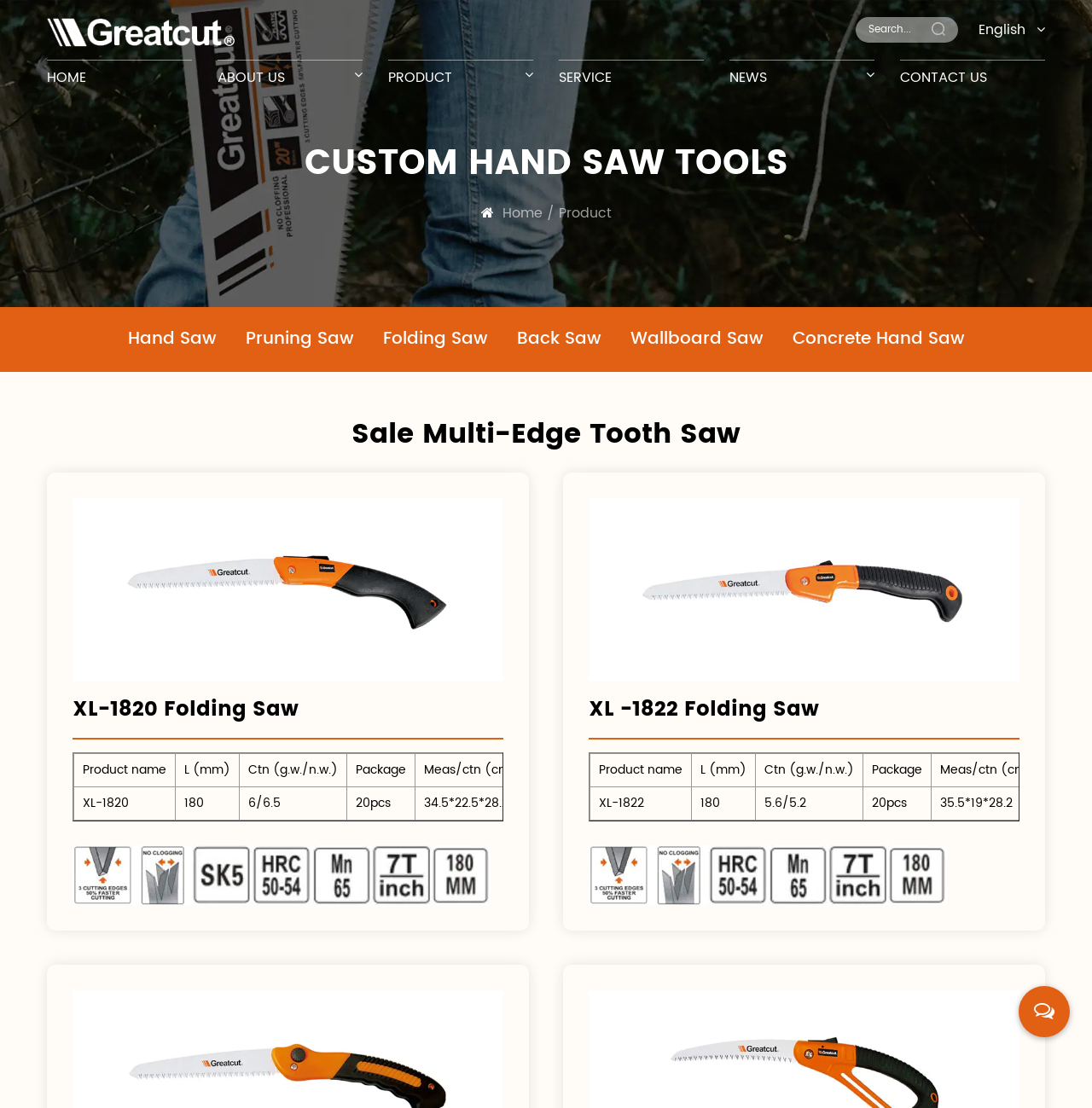Determine the bounding box coordinates for the area that should be clicked to carry out the following instruction: "Contact us".

[0.824, 0.054, 0.957, 0.085]